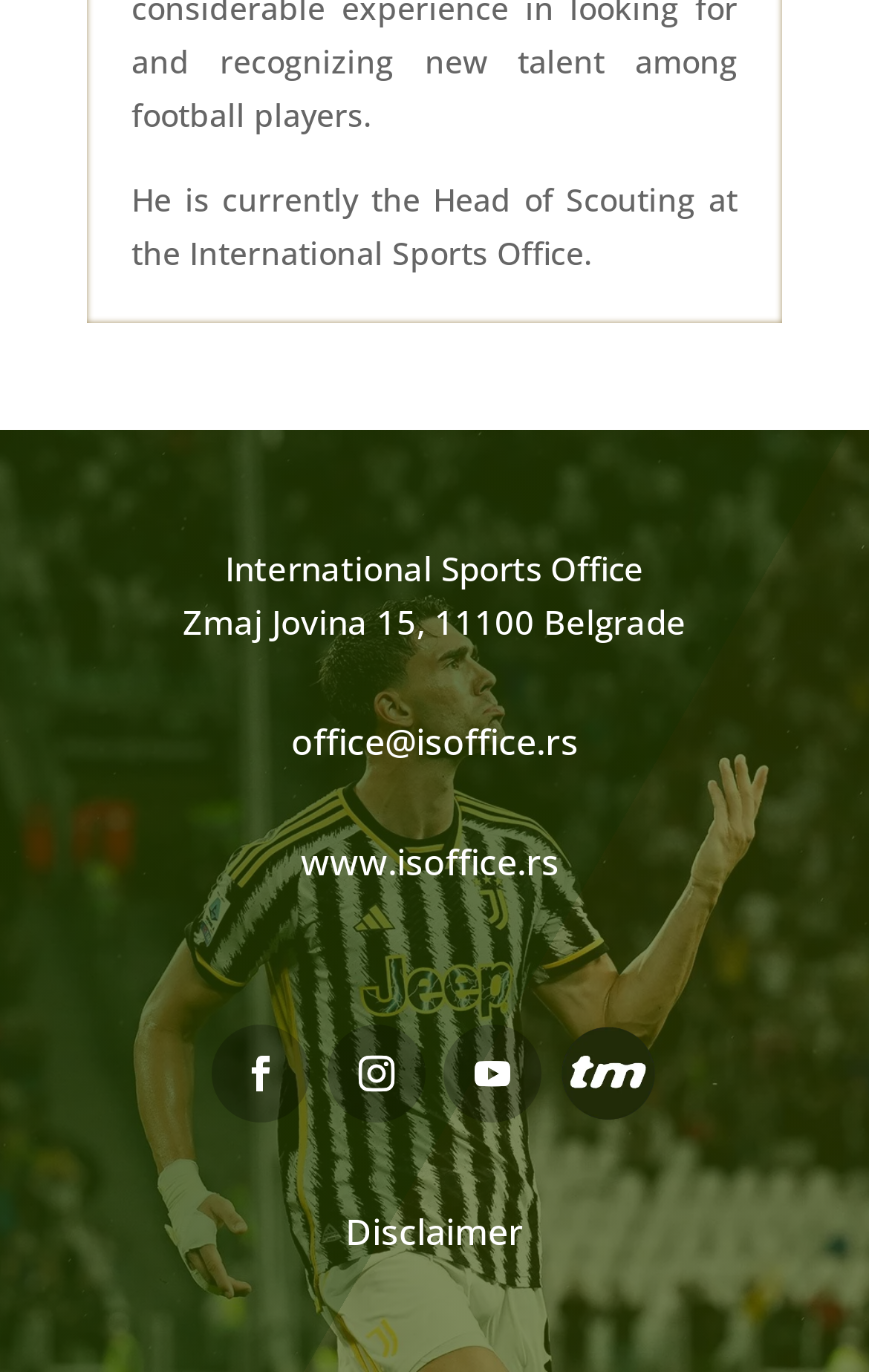Please provide the bounding box coordinates in the format (top-left x, top-left y, bottom-right x, bottom-right y). Remember, all values are floating point numbers between 0 and 1. What is the bounding box coordinate of the region described as: Zmaj Jovina 15, 11100 Belgrade

[0.21, 0.437, 0.79, 0.469]